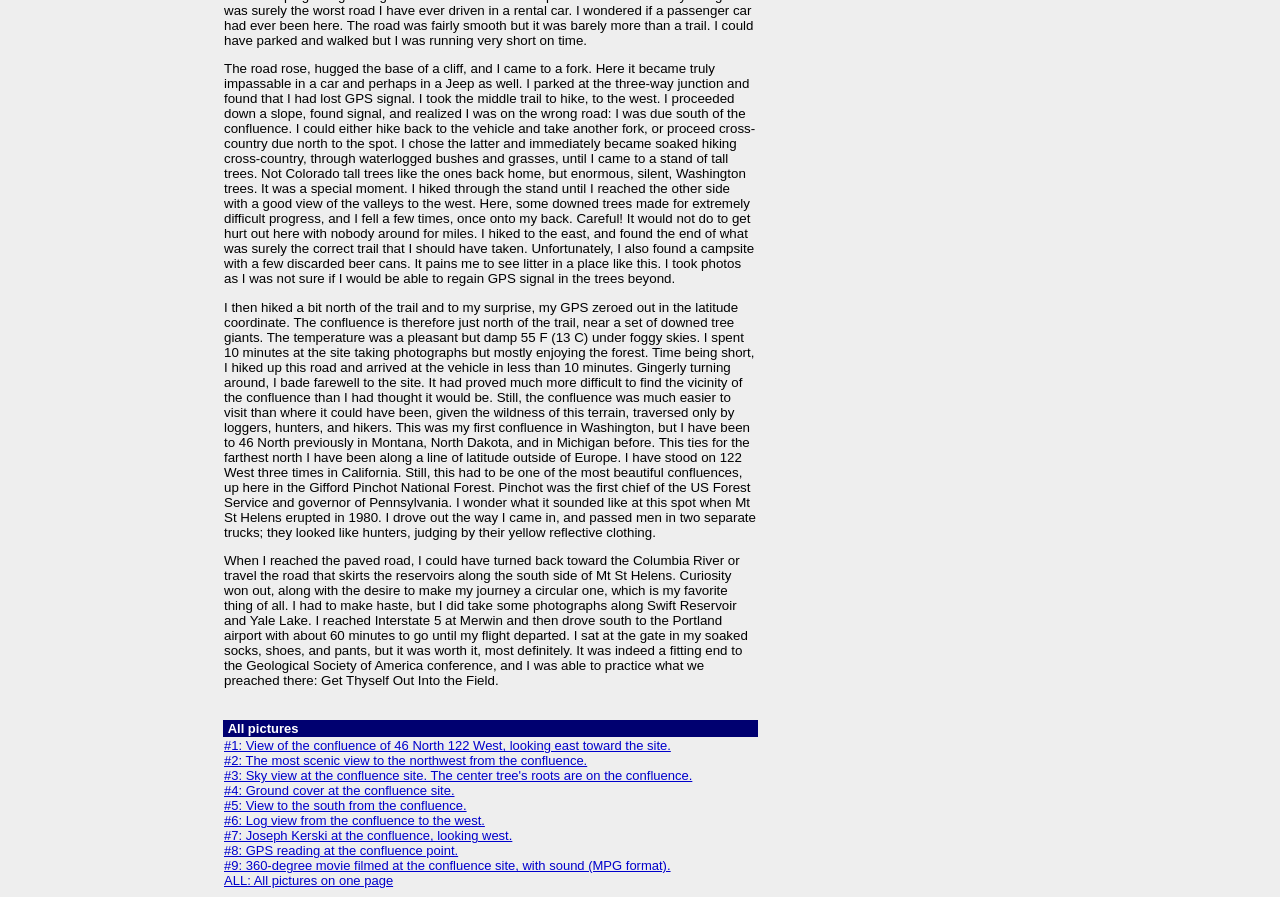Please answer the following question using a single word or phrase: 
What is the name of the person who visited the confluence?

Joseph Kerski